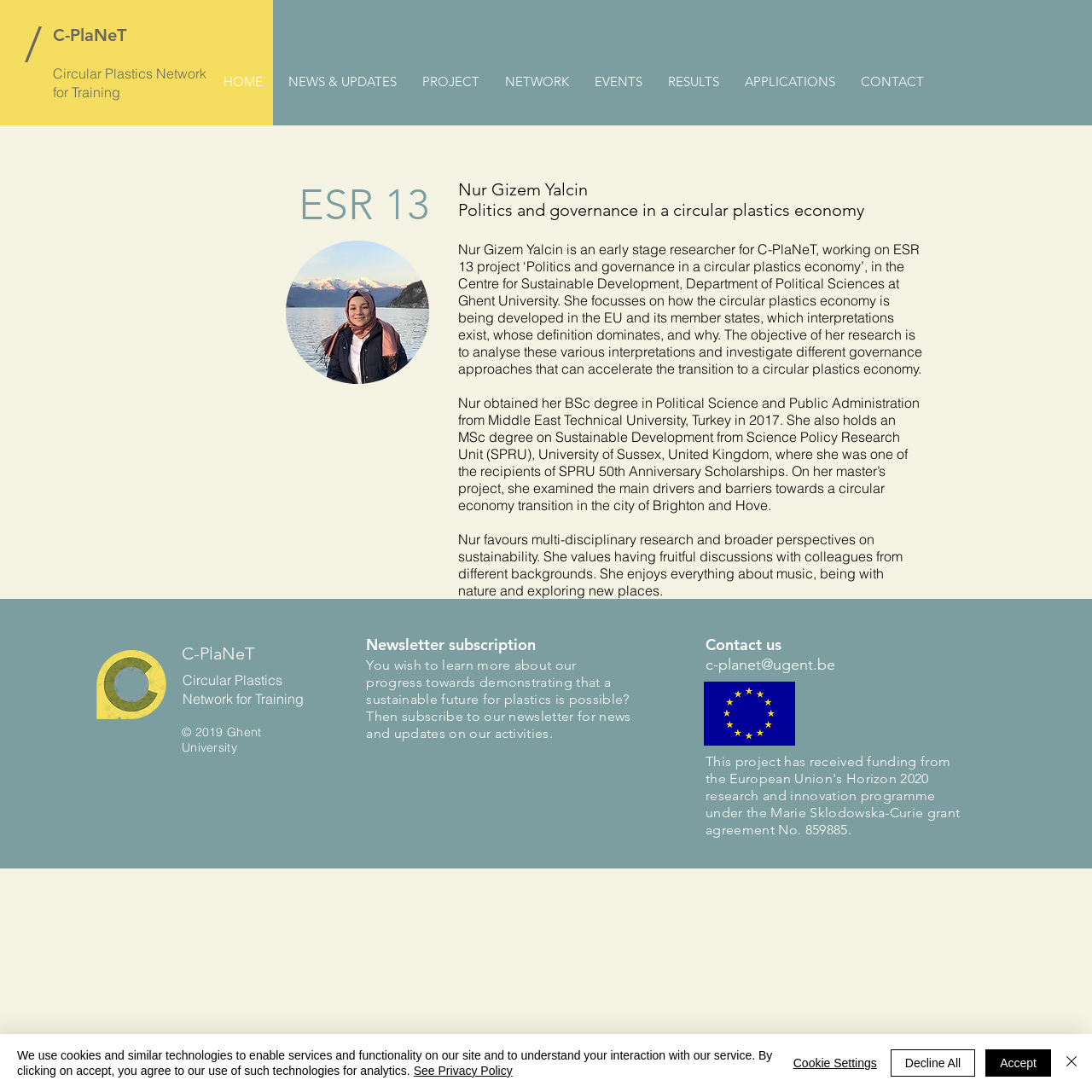Describe in detail what you see on the webpage.

This webpage is about ESR 13, a project under C-PlaNeT, which stands for Circular Plastics Network for Training. At the top left corner, there is a navigation menu with links to different sections of the website, including HOME, NEWS & UPDATES, PROJECT, NETWORK, EVENTS, RESULTS, APPLICATIONS, and CONTACT.

Below the navigation menu, there is a main section that takes up most of the page. It starts with a heading that reads "ESR 13" followed by an image of a person, Nur Gizem Yalcin, who is an early stage researcher for C-PlaNeT. Her name and title are displayed below the image, along with a brief description of her project, "Politics and governance in a circular plastics economy". 

The main section also includes a longer text that describes Nur's research objectives, her background, and her interests. The text is divided into paragraphs, with some blank lines in between, making it easy to read.

At the bottom of the page, there is a section with information about C-PlaNeT, including a logo, a link to the organization's name, and a copyright notice that reads "© 2019 Ghent University". There is also a section that invites visitors to subscribe to a newsletter for news and updates on C-PlaNeT's activities. 

On the right side of the bottom section, there is a contact information section with a link to an email address and a button to contact C-PlaNeT. There is also an image of the European Union flag, indicating that the project is funded by the EU.

Finally, at the very bottom of the page, there is a cookie policy alert that informs visitors about the use of cookies on the website. The alert includes links to a privacy policy and buttons to accept, decline, or customize cookie settings.